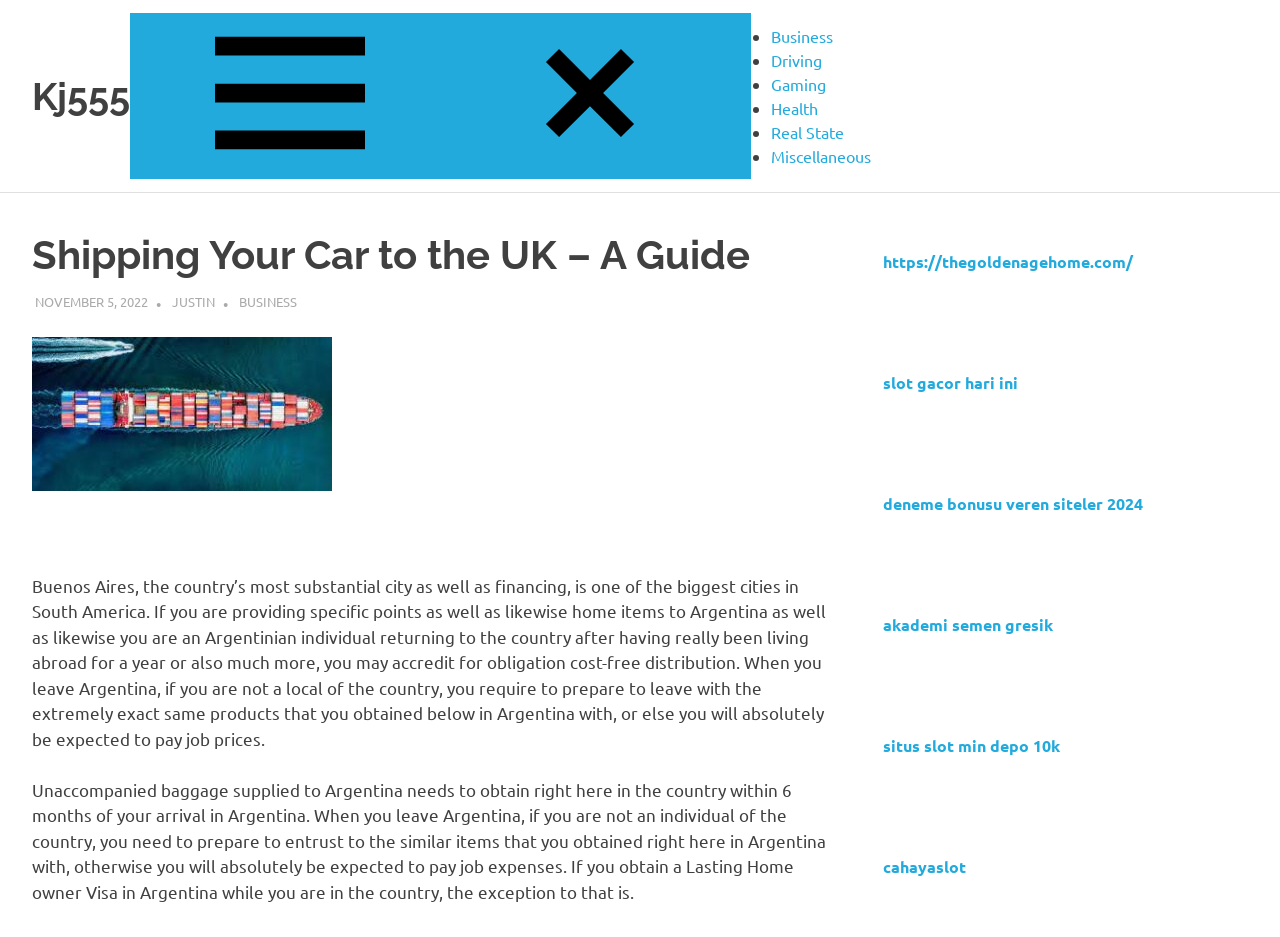Describe every aspect of the webpage in a detailed manner.

The webpage is about shipping a car to the UK and provides a guide on the process. At the top left corner, there is a link to the website's name, "Kj555". Next to it, there is a button labeled "MENU" that expands to a primary menu when clicked. The primary menu is located at the top center of the page and contains several links to different categories, including "Business", "Driving", "Gaming", "Health", "Real State", and "Miscellaneous".

Below the primary menu, there is a header section that displays the title of the guide, "Shipping Your Car to the UK – A Guide". The title is followed by a link to the date "NOVEMBER 5, 2022", the author's name "JUSTIN", and a category label "BUSINESS".

The main content of the guide is divided into three paragraphs of text, which provide information on shipping cars to Argentina, including the requirements for unaccompanied baggage and the need to declare it to the Migrations cop in Argentina.

At the bottom of the page, there are several links to external websites, including "https://thegoldenagehome.com/" and several other links with various keywords, such as "slot gacor hari ini", "deneme bonusu veren siteler 2024", and "cahayaslot".